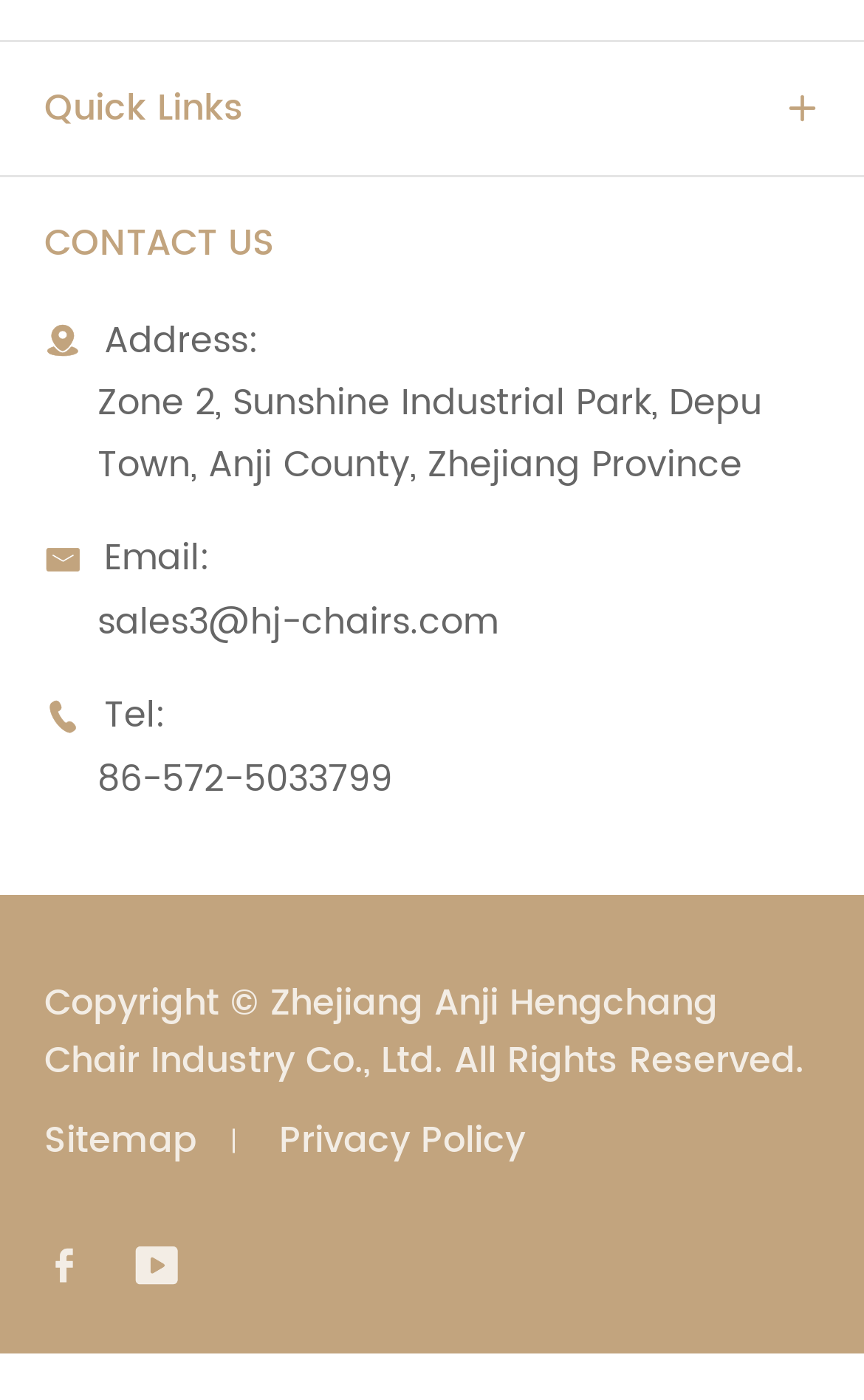Determine the bounding box coordinates for the region that must be clicked to execute the following instruction: "Click CONTACT US".

[0.051, 0.153, 0.318, 0.194]